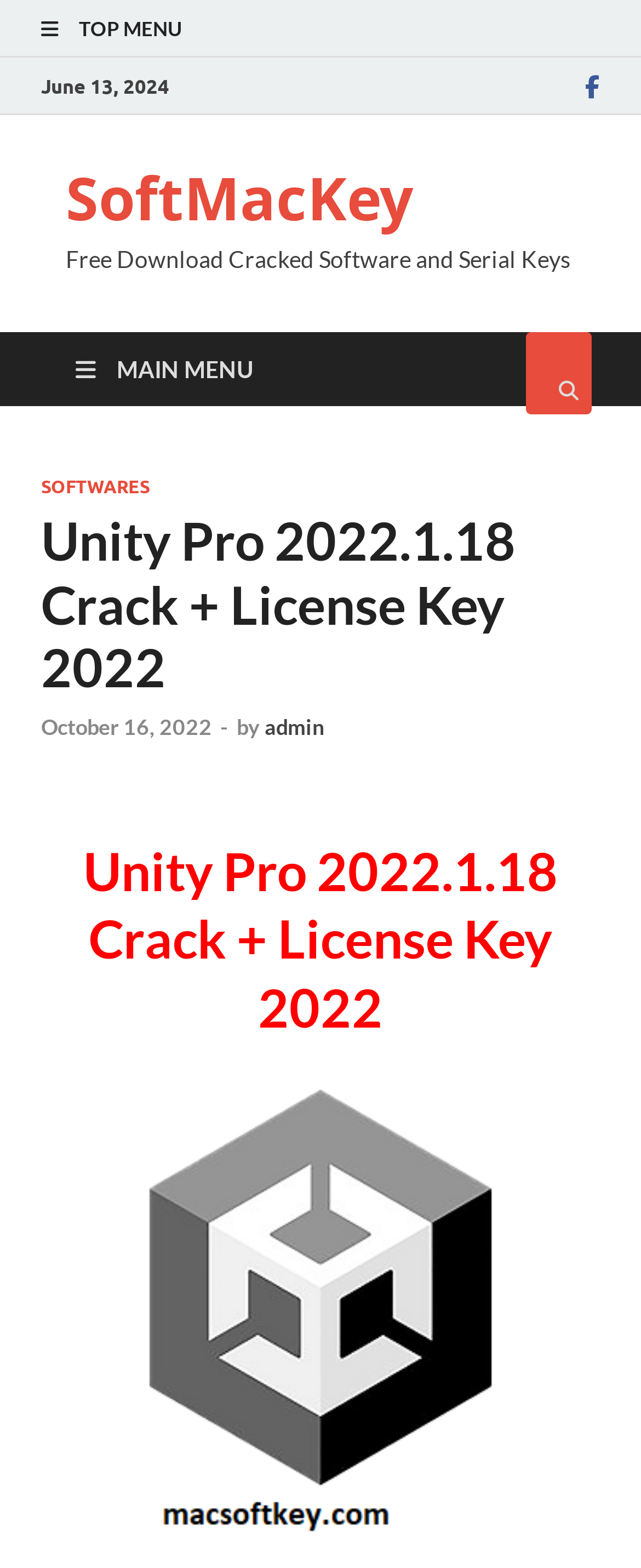Please provide the main heading of the webpage content.

Unity Pro 2022.1.18 Crack + License Key 2022